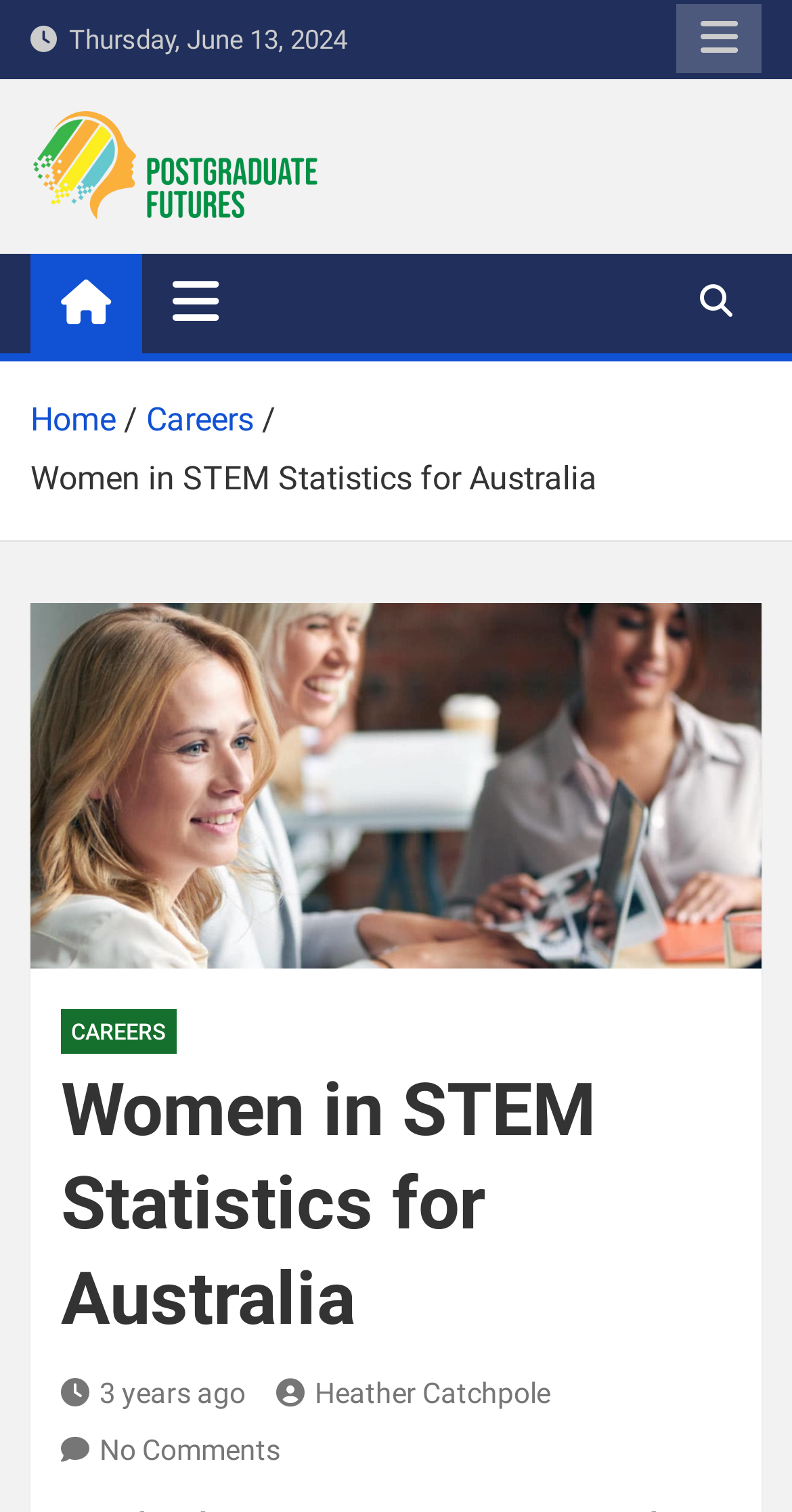What is the name of the author?
Use the information from the image to give a detailed answer to the question.

I found the author's name by looking at the bottom of the webpage, where I saw a link with the text ' Heather Catchpole', which indicates the author of the article.